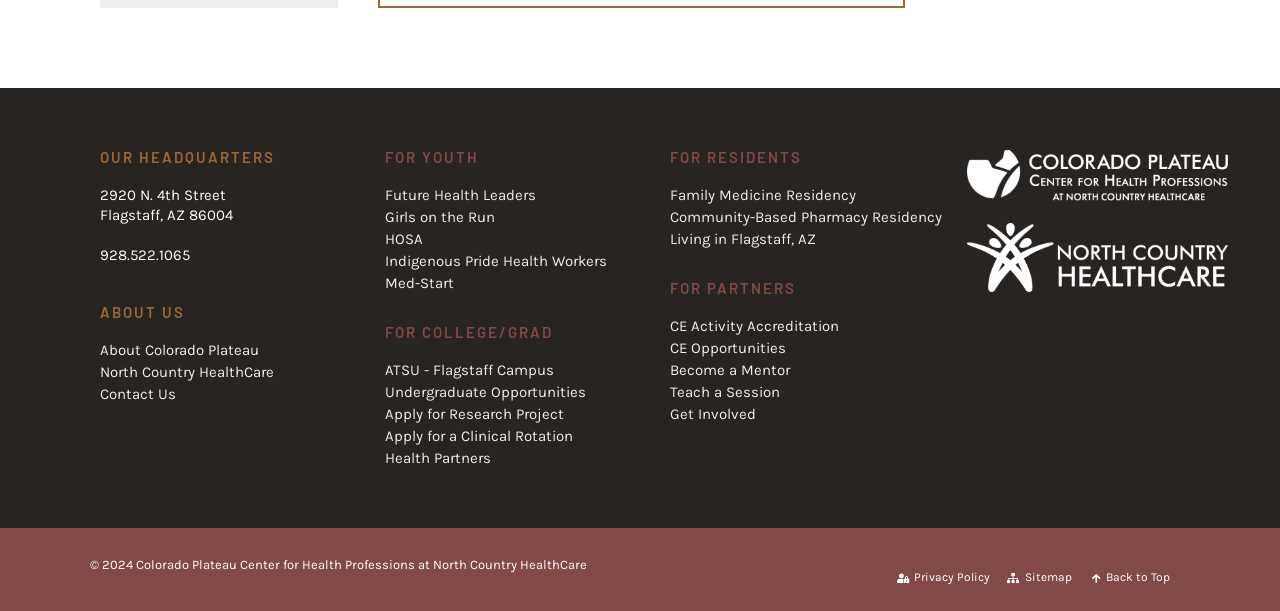What is the name of the organization?
Answer the question with a detailed and thorough explanation.

I found the name of the organization by looking at the static text element at the bottom of the page, which is '© 2024 Colorado Plateau Center for Health Professions at North Country HealthCare'.